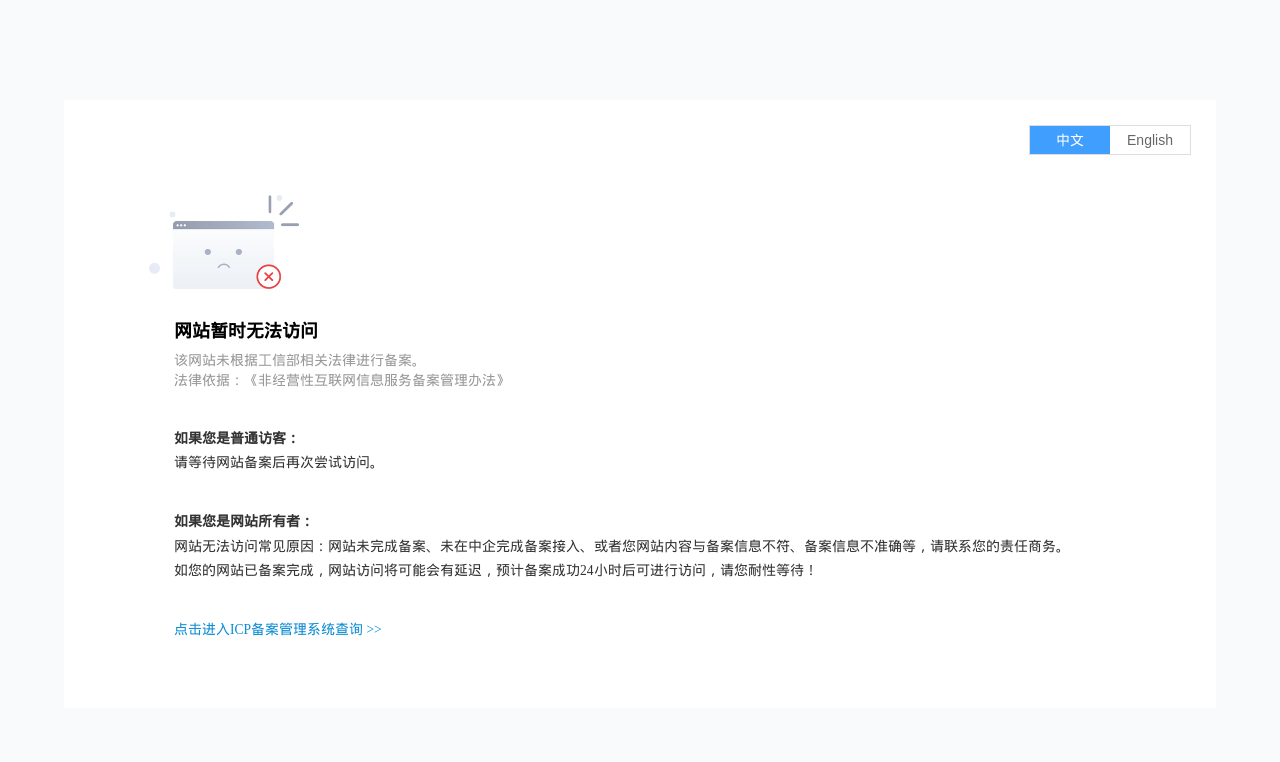Using the details in the image, give a detailed response to the question below:
What languages are available on the website?

The website provides options for two languages, namely 中文 (Chinese) and English, as shown by the text '中文' and 'English' at the top of the page.